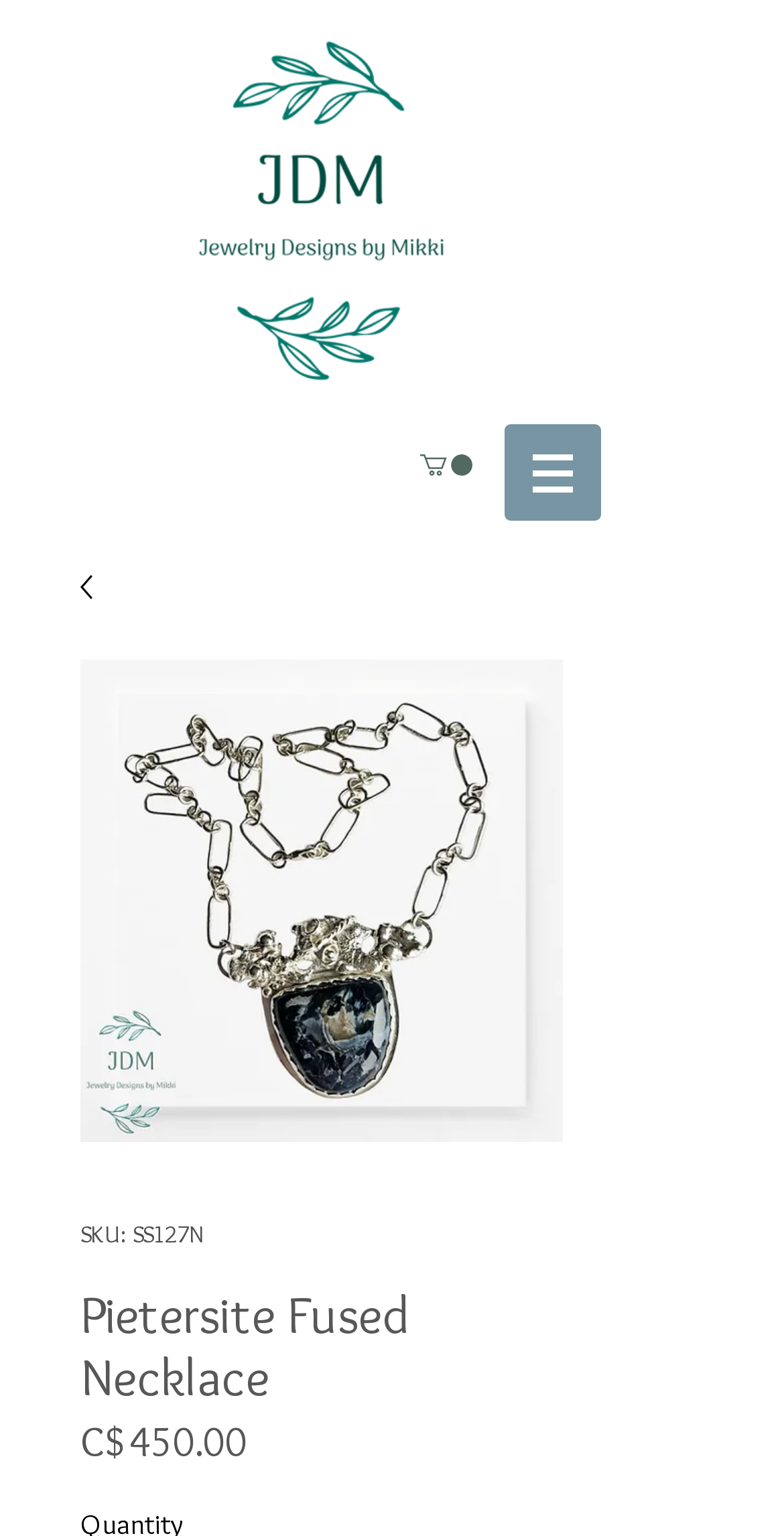Please answer the following question using a single word or phrase: 
How many images are on the page?

4